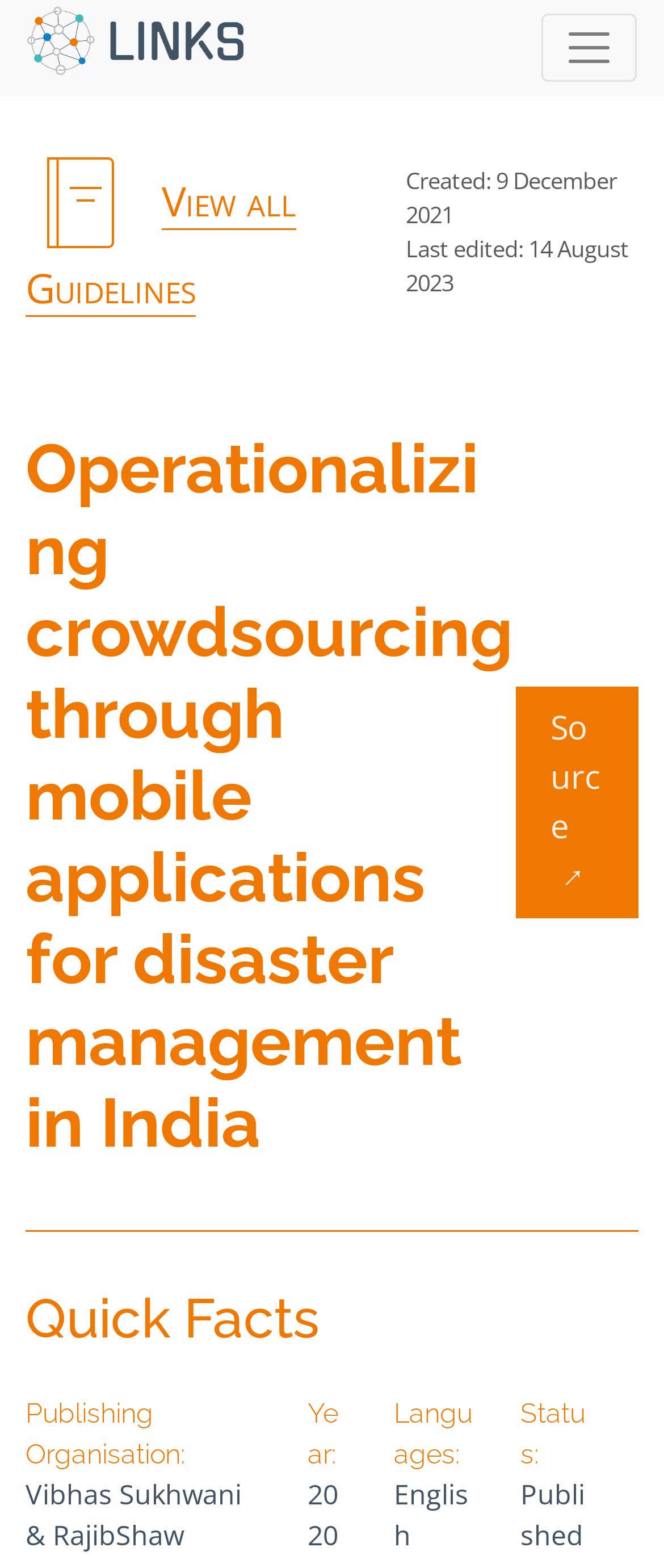Please reply to the following question with a single word or a short phrase:
What is the status of the content?

Published